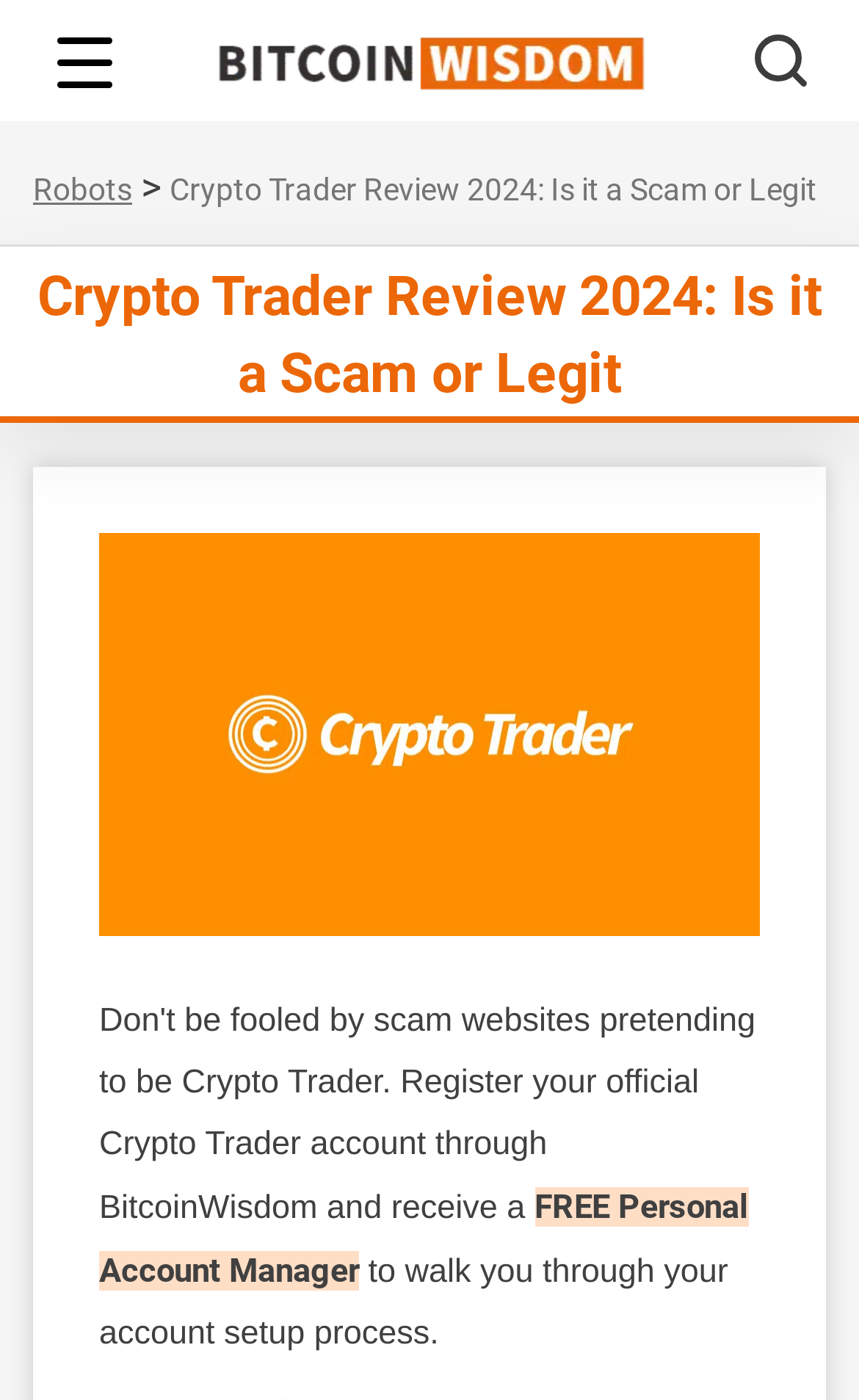Identify the title of the webpage and provide its text content.

Crypto Trader Review 2024: Is it a Scam or Legit